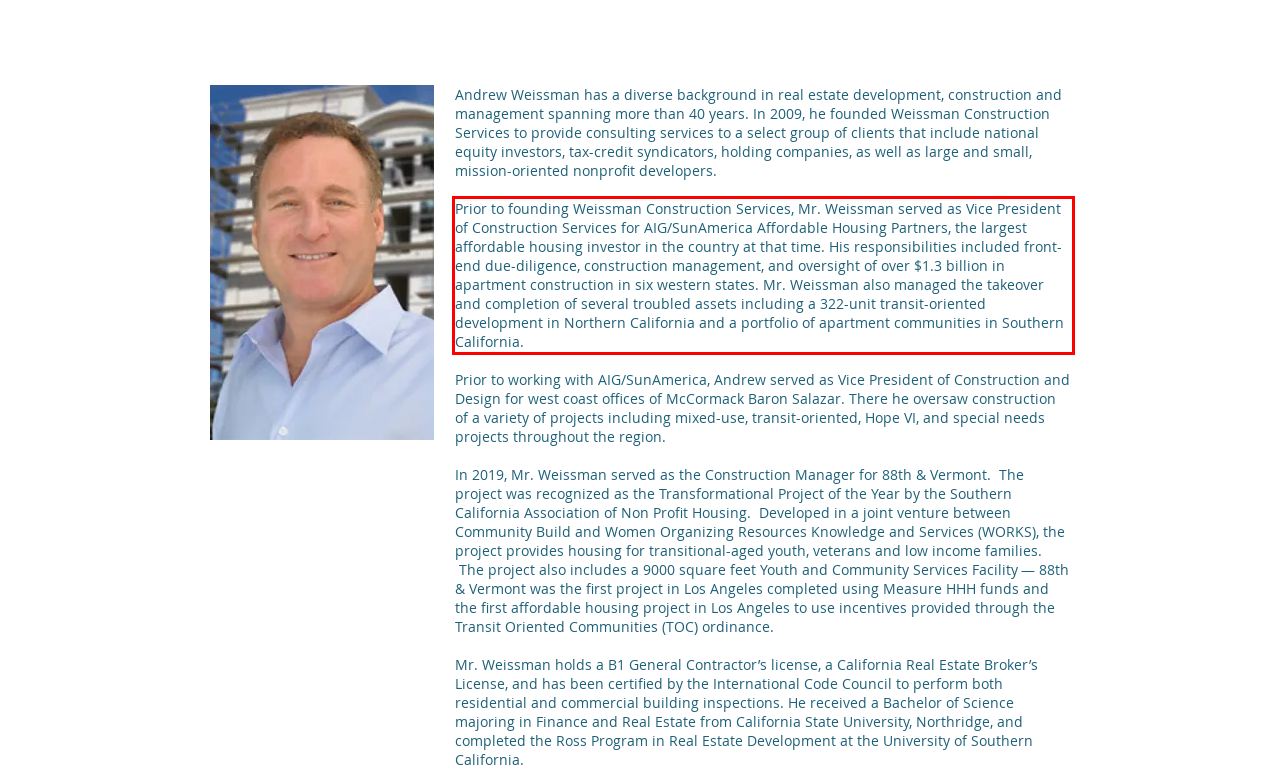You have a screenshot of a webpage with a UI element highlighted by a red bounding box. Use OCR to obtain the text within this highlighted area.

Prior to founding Weissman Construction Services, Mr. Weissman served as Vice President of Construction Services for AIG/SunAmerica Affordable Housing Partners, the largest affordable housing investor in the country at that time. His responsibilities included front-end due-diligence, construction management, and oversight of over $1.3 billion in apartment construction in six western states. Mr. Weissman also managed the takeover and completion of several troubled assets including a 322-unit transit-oriented development in Northern California and a portfolio of apartment communities in Southern California.